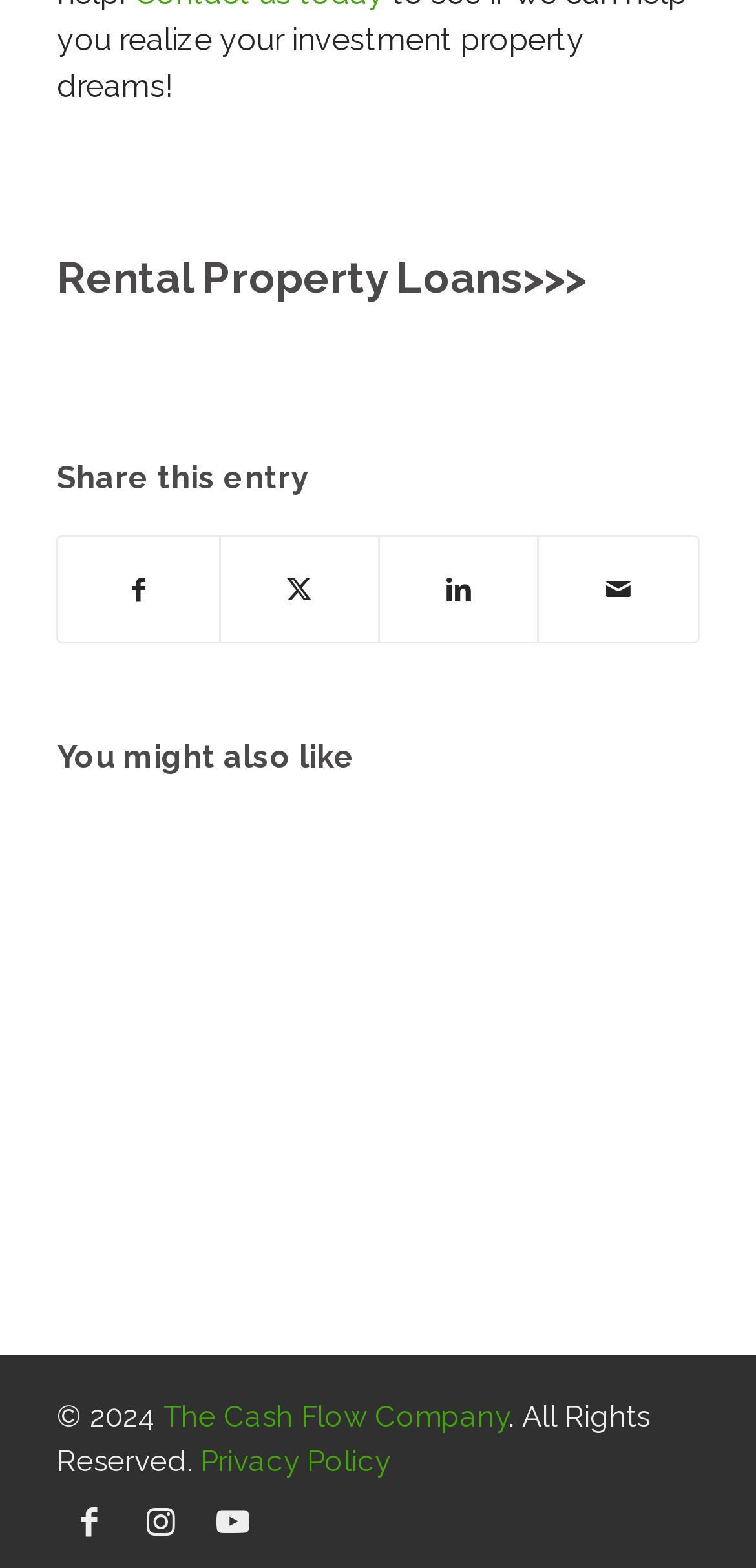Determine the bounding box coordinates of the clickable region to follow the instruction: "Share on Facebook".

[0.078, 0.342, 0.289, 0.409]